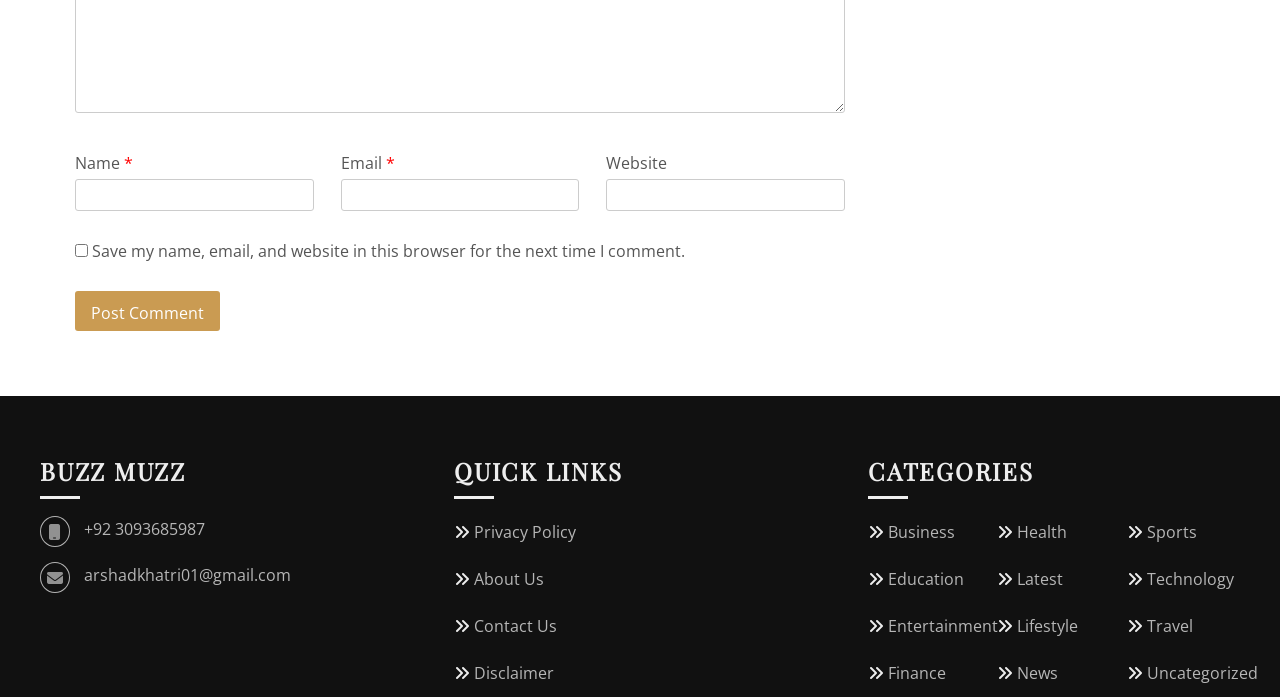Refer to the screenshot and answer the following question in detail:
What is the phone number listed on the webpage?

The phone number is listed as a link at the top of the webpage, below the 'BUZZ MUZZ' heading.